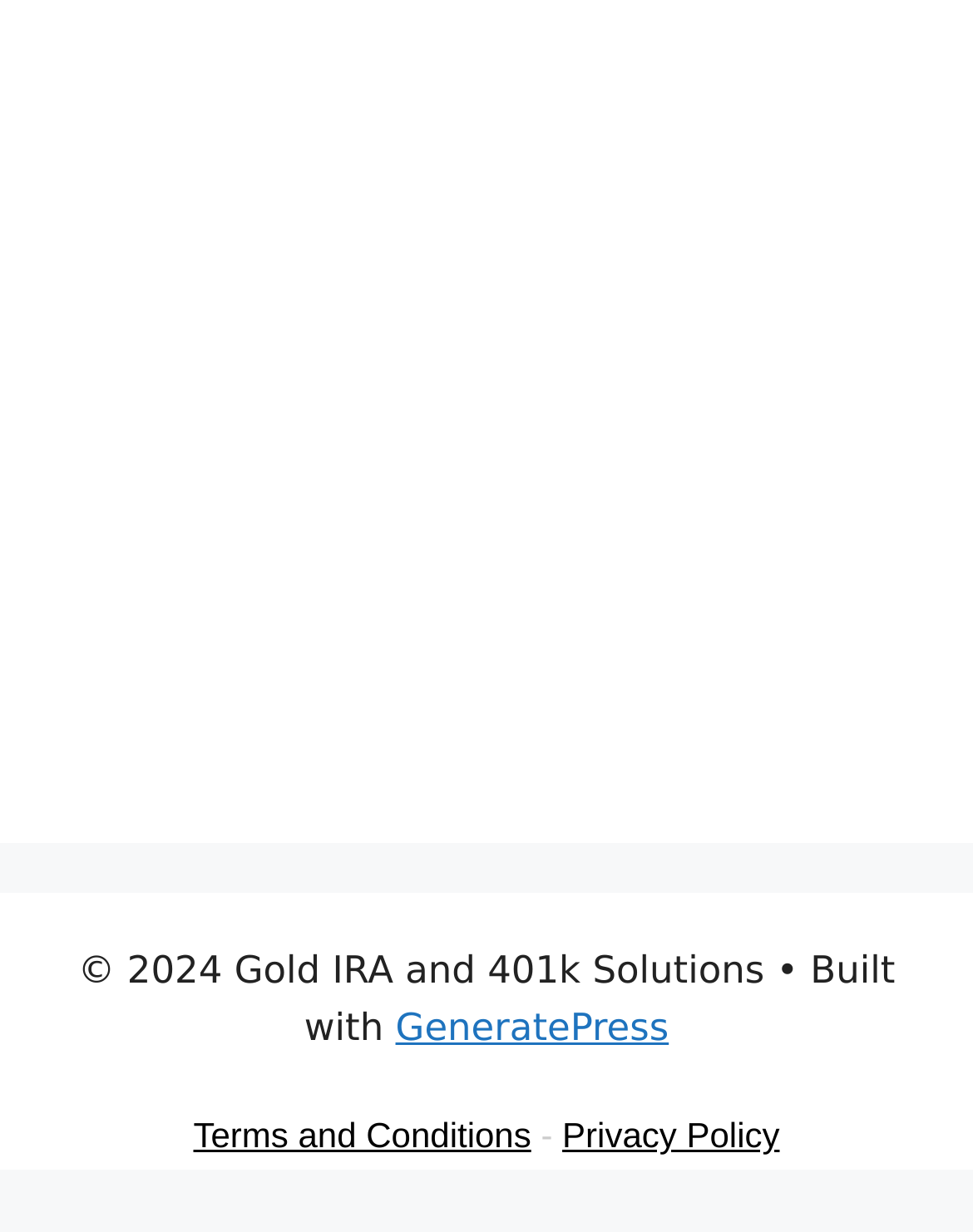Give a succinct answer to this question in a single word or phrase: 
What is the name of the company?

Gold IRA and 401k Solutions